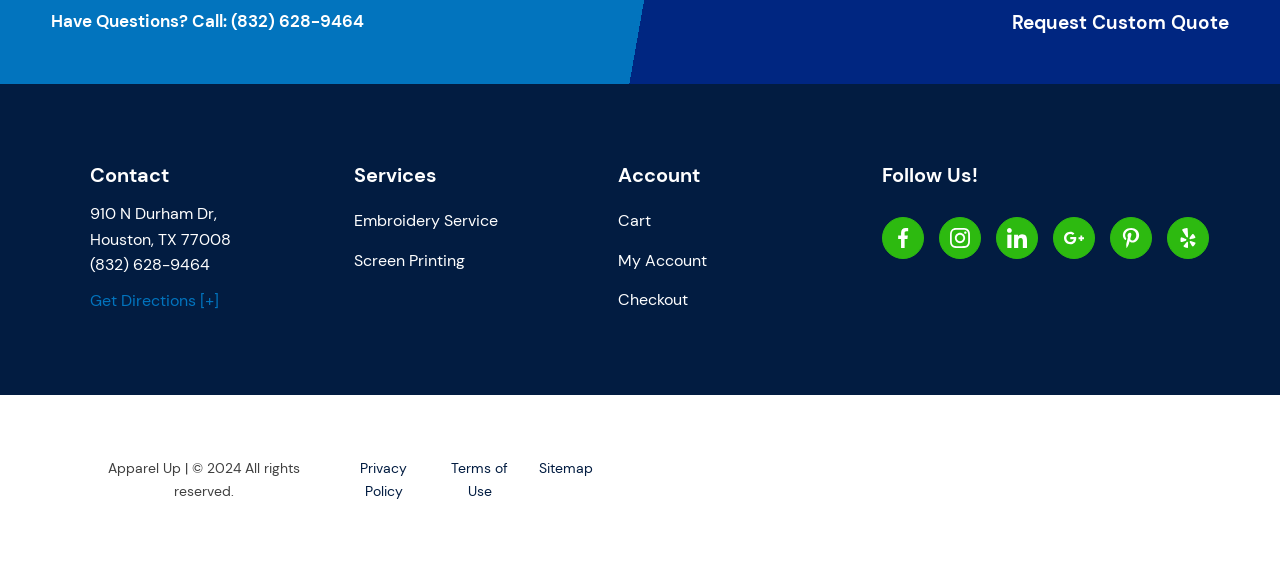How can I get directions to Apparel Up?
Using the details shown in the screenshot, provide a comprehensive answer to the question.

The 'Get Directions [+]' link can be found in the contact information section, which allows users to get directions to Apparel Up's physical location.